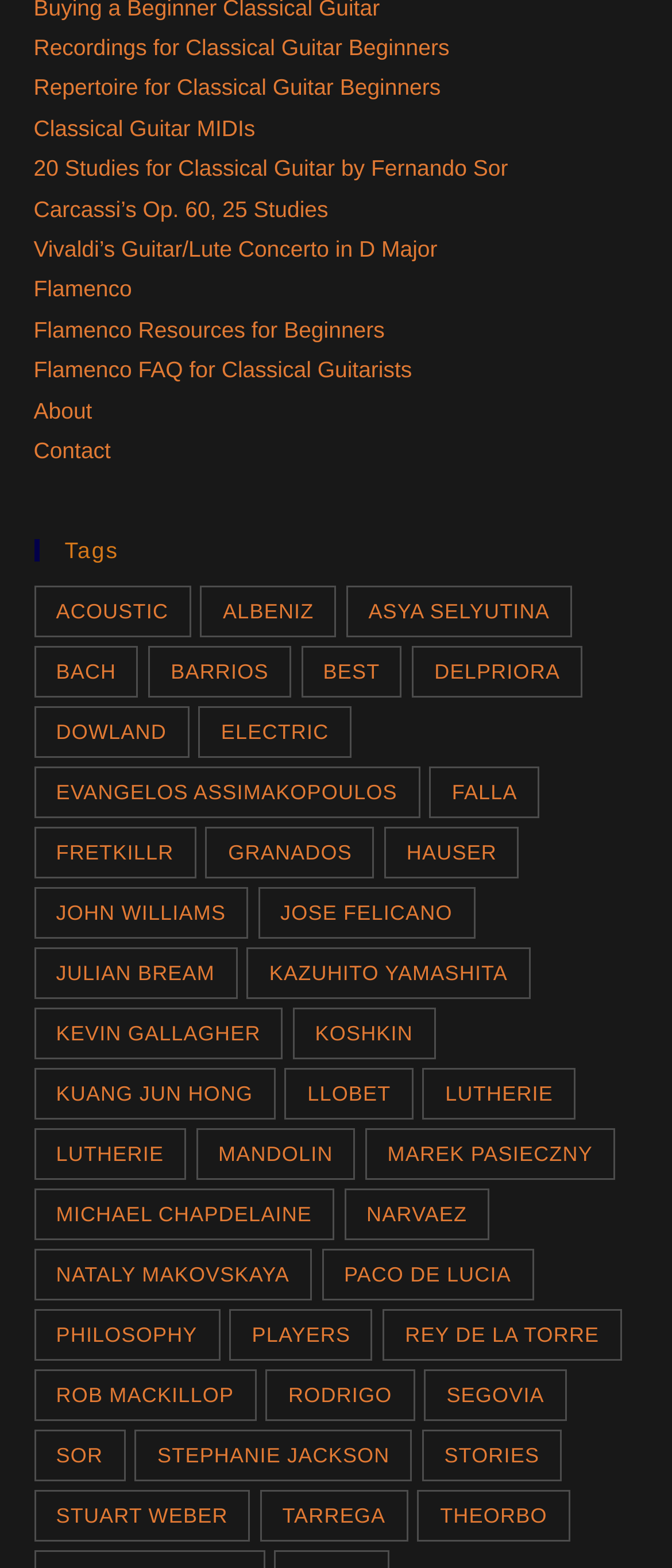What type of guitar is mentioned in the 'Lutherie' section?
Provide an in-depth and detailed explanation in response to the question.

Although the 'Lutherie' section does not explicitly state the type of guitar, based on the context of the webpage and the presence of 'Classical Guitar' in the links, it is likely that the 'Lutherie' section refers to classical guitars.